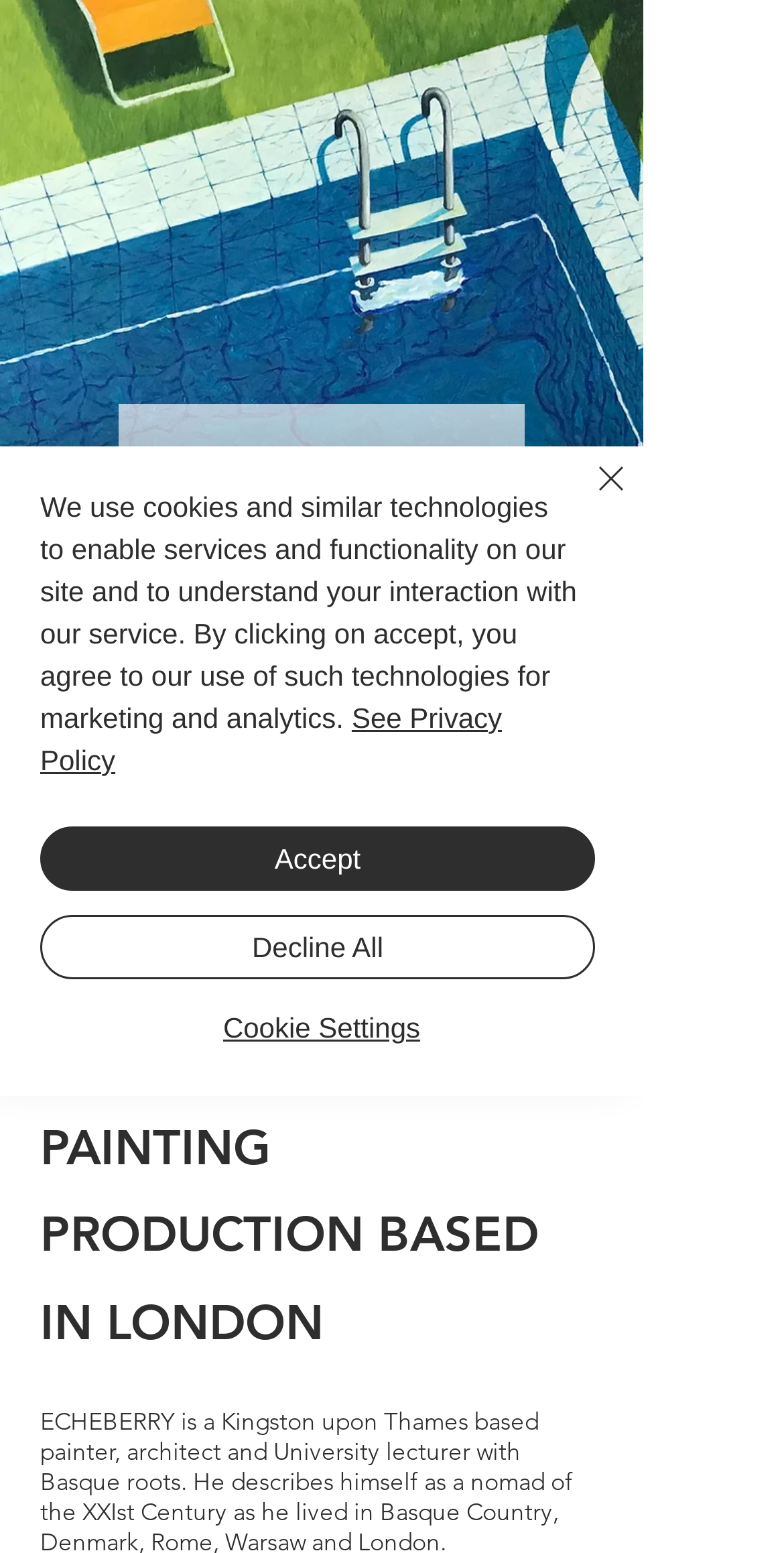Provide an in-depth caption for the elements present on the webpage.

The webpage is about Art Atelier by Echeberry, a London-based art paintings production. At the top, there is a slideshow region that takes up most of the width and about two-thirds of the height, featuring an image of a painting. Within the slideshow, there is a button with the text "ECHEBERRY" positioned near the top-center, and a heading that reads "Original artwork in London" located below the button.

Below the slideshow, there is a static text element that spans about two-thirds of the width, stating "ORIGINAL ART PAINTING PRODUCTION BASED IN LONDON". 

On the bottom-left, there is a region dedicated to the artist's bio. 

A prominent alert message is displayed, taking up about half of the width and a quarter of the height, informing users about the use of cookies and similar technologies on the site. The alert contains a link to the "Privacy Policy" and three buttons: "Accept", "Decline All", and "Cookie Settings". There is also a "Close" button with a corresponding image, positioned at the top-right corner of the alert.